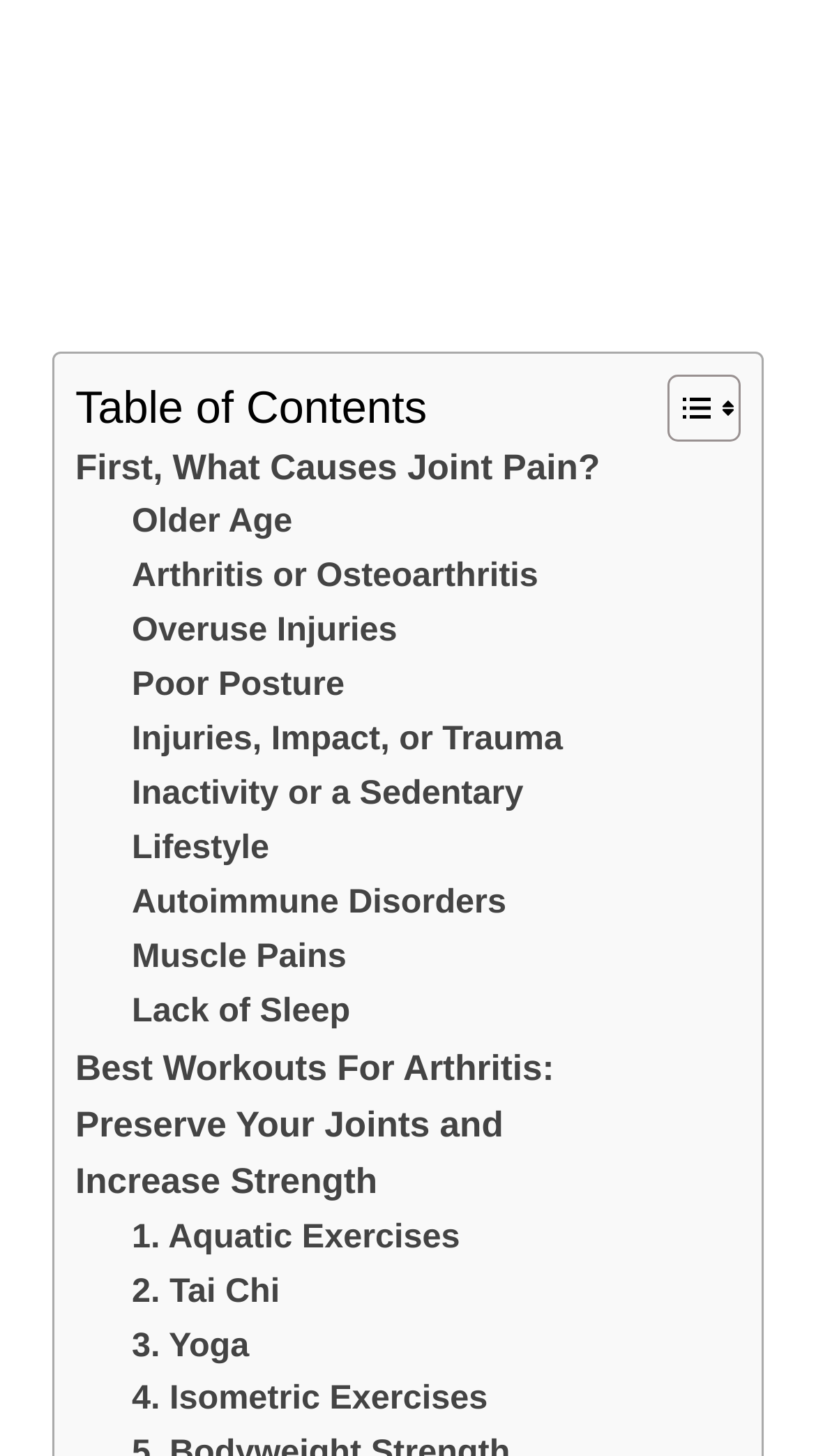Show the bounding box coordinates for the element that needs to be clicked to execute the following instruction: "Explore 'Aquatic Exercises'". Provide the coordinates in the form of four float numbers between 0 and 1, i.e., [left, top, right, bottom].

[0.162, 0.832, 0.564, 0.869]